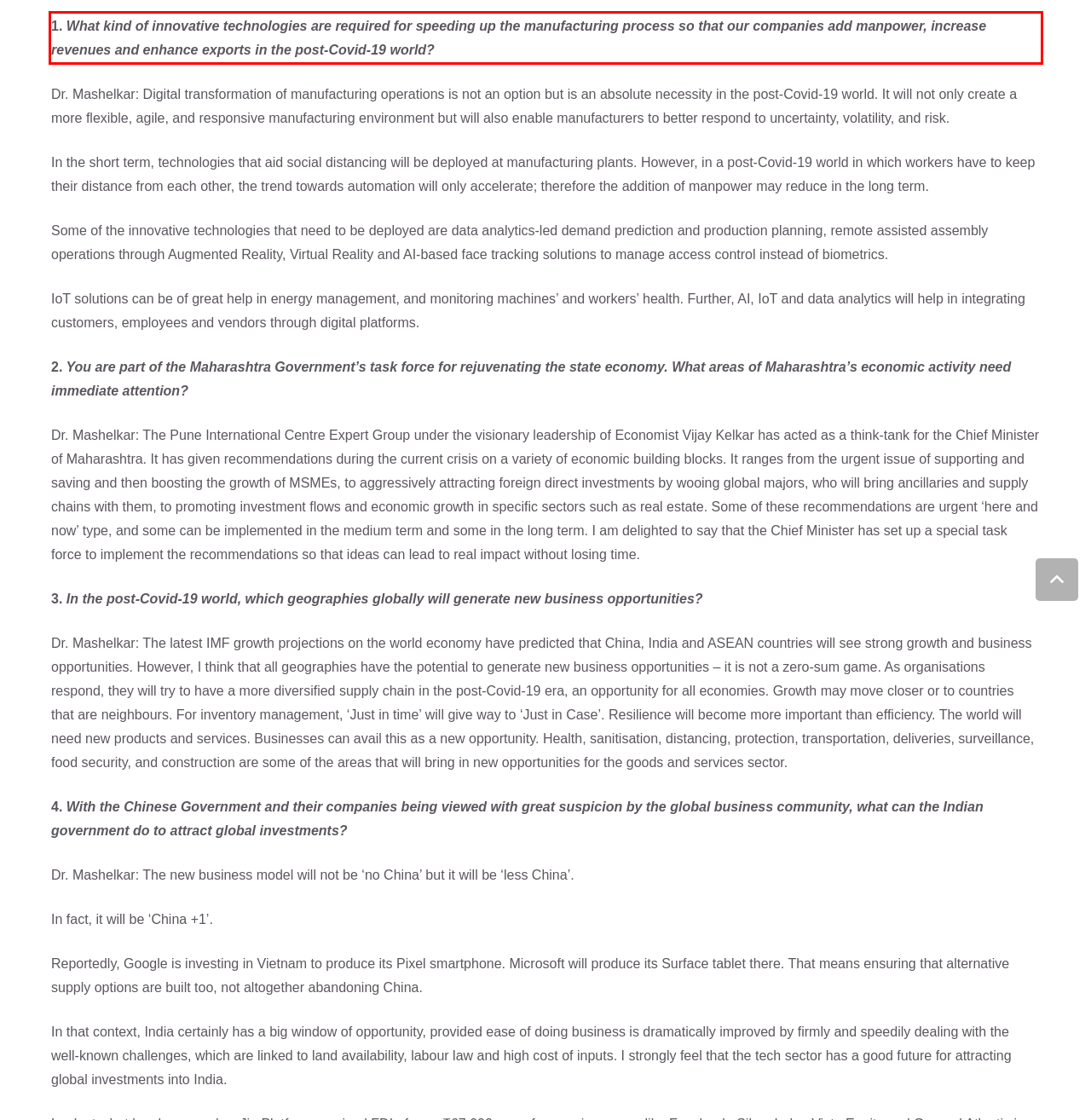Identify the text inside the red bounding box on the provided webpage screenshot by performing OCR.

1. What kind of innovative technologies are required for speeding up the manufacturing process so that our companies add manpower, increase revenues and enhance exports in the post-Covid-19 world?